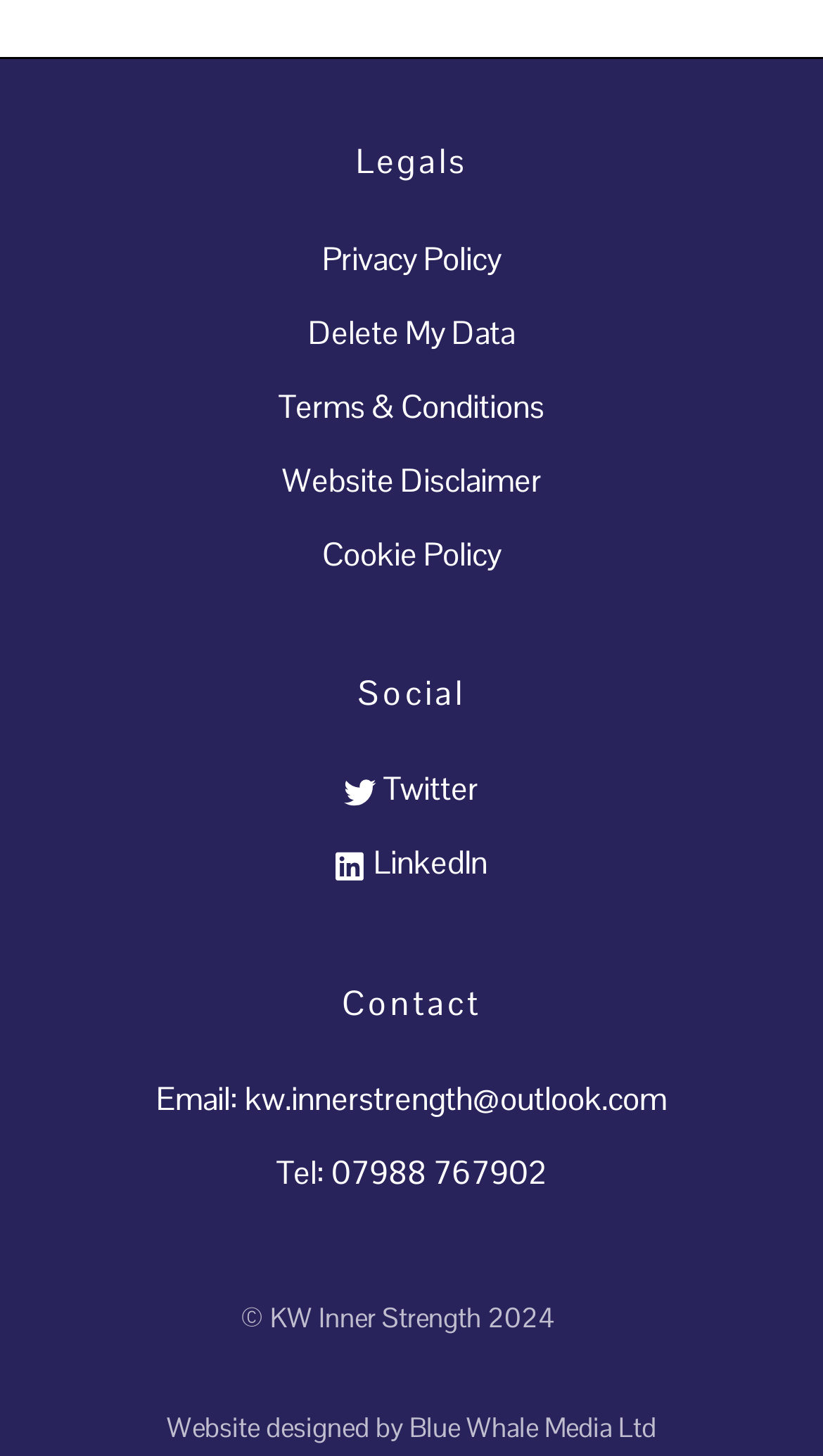Using the format (top-left x, top-left y, bottom-right x, bottom-right y), and given the element description, identify the bounding box coordinates within the screenshot: Email: kw.innerstrength@outlook.com

[0.19, 0.741, 0.81, 0.768]